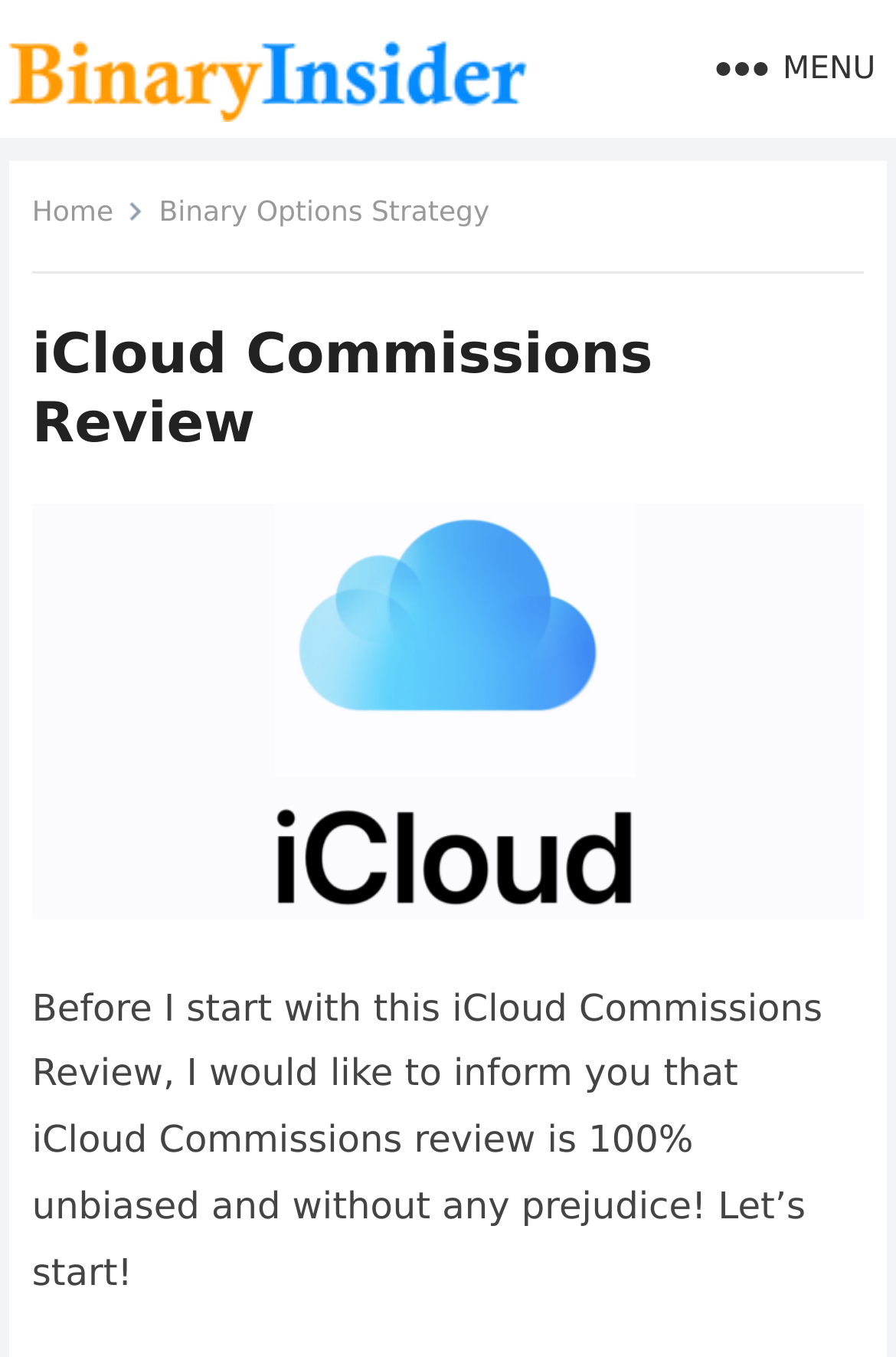Construct a thorough caption encompassing all aspects of the webpage.

The webpage is titled "iCloud Commissions Review - Binary Insider" and features a prominent link to "Binary Insider" at the top left corner, accompanied by an image with the same name. 

On the top right corner, there is a "MENU" button that, when expanded, reveals a list of links, including "Home" and "Binary Options Strategy". 

Below the menu button, a large header section spans across the page, containing a heading that reads "iCloud Commissions Review". This heading is situated above a large image related to the review. 

Underneath the image, a block of text is presented, which introduces the review, stating that it is 100% unbiased and without any prejudice, and invites the reader to begin.